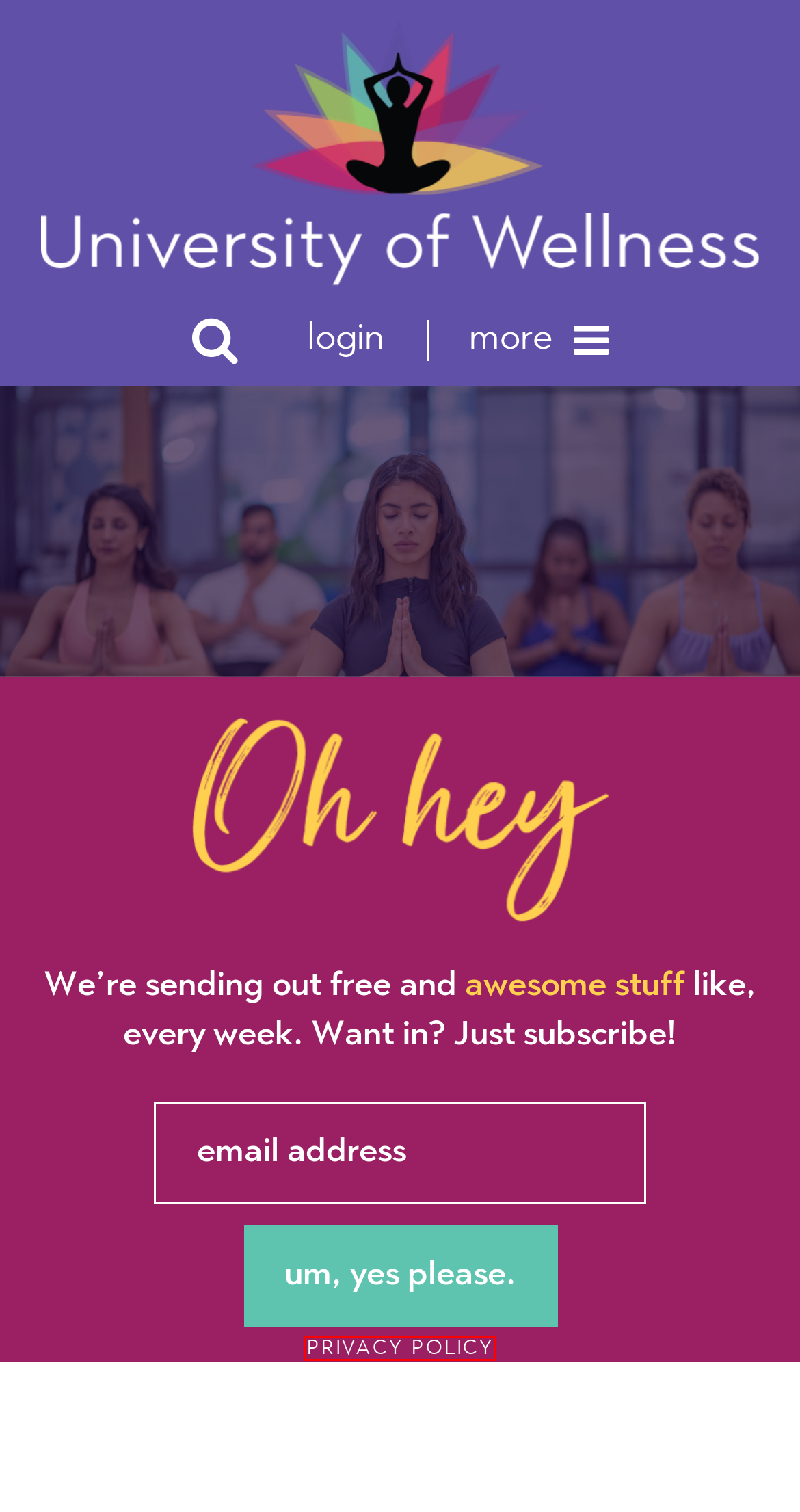Please examine the screenshot provided, which contains a red bounding box around a UI element. Select the webpage description that most accurately describes the new page displayed after clicking the highlighted element. Here are the candidates:
A. Privacy Policy - University of Wellness
B. About Us - University of Wellness
C. Wellness Leadership Certification - University of Wellness
D. Welcome to the University of Wellness - University of Wellness
E. Behavior Change Specialization Training - University of Wellness
F. Resort Consulting - University of Wellness
G. Retreats - University of Wellness
H. Blog - University of Wellness

A